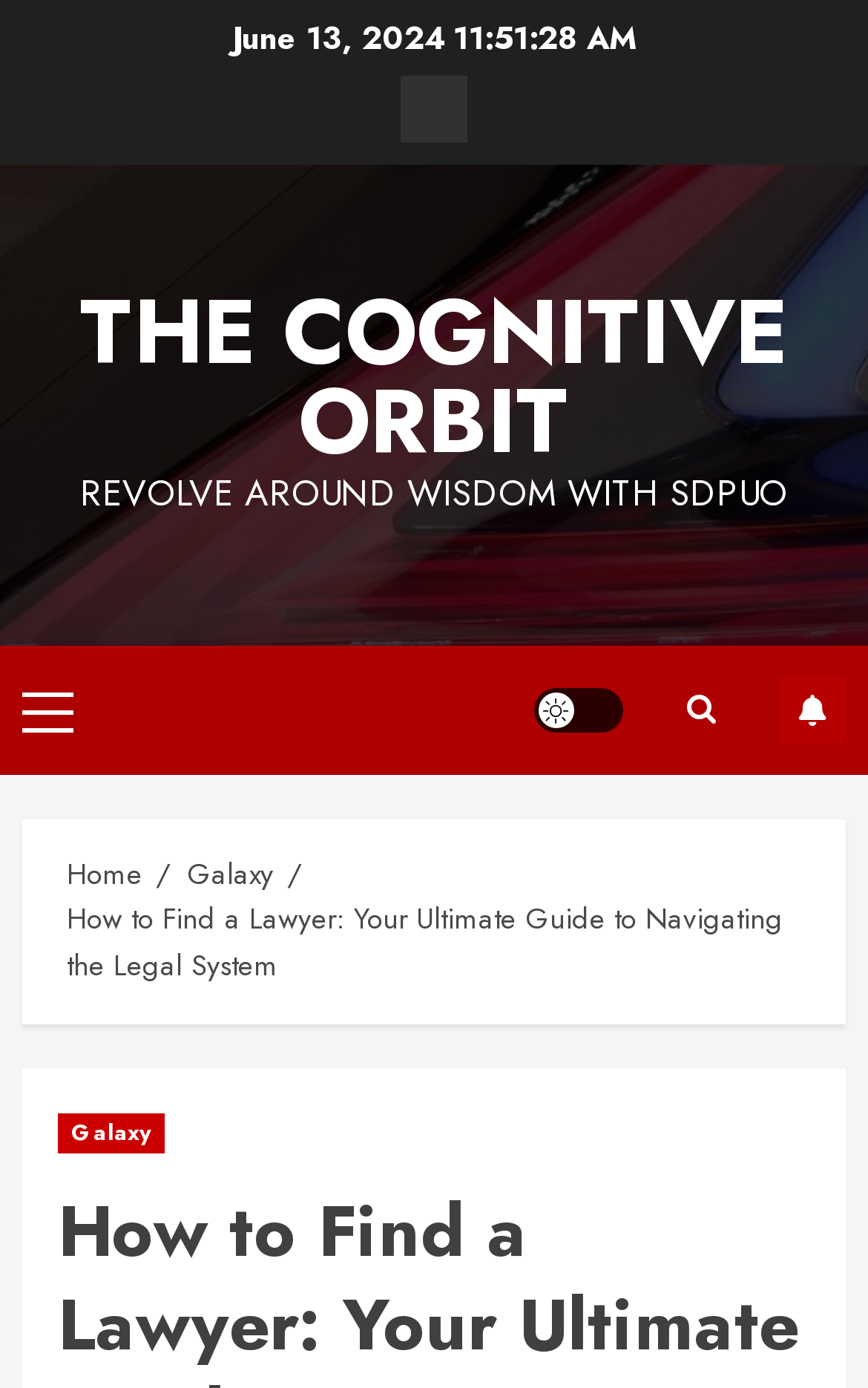What is the current page in the breadcrumb navigation?
Please give a detailed and elaborate answer to the question based on the image.

I determined the current page in the breadcrumb navigation by examining the navigation element with bounding box coordinates [0.077, 0.614, 0.923, 0.714]. The last link in the breadcrumb navigation has the text 'How to Find a Lawyer: Your Ultimate Guide to Navigating the Legal System', which suggests that the current page is 'How to Find a Lawyer'. 